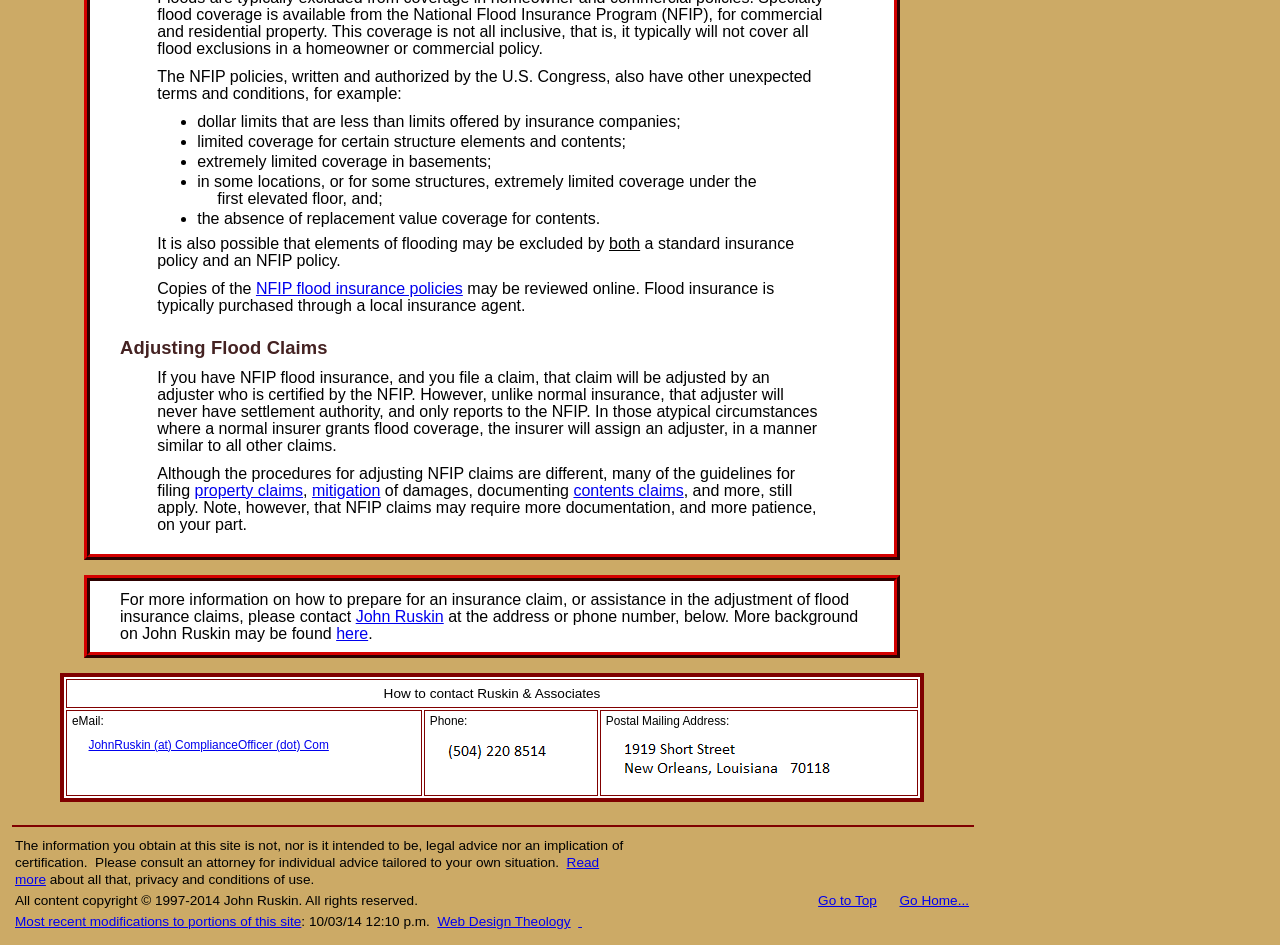Show the bounding box coordinates for the HTML element described as: "Go Home...".

[0.703, 0.945, 0.757, 0.961]